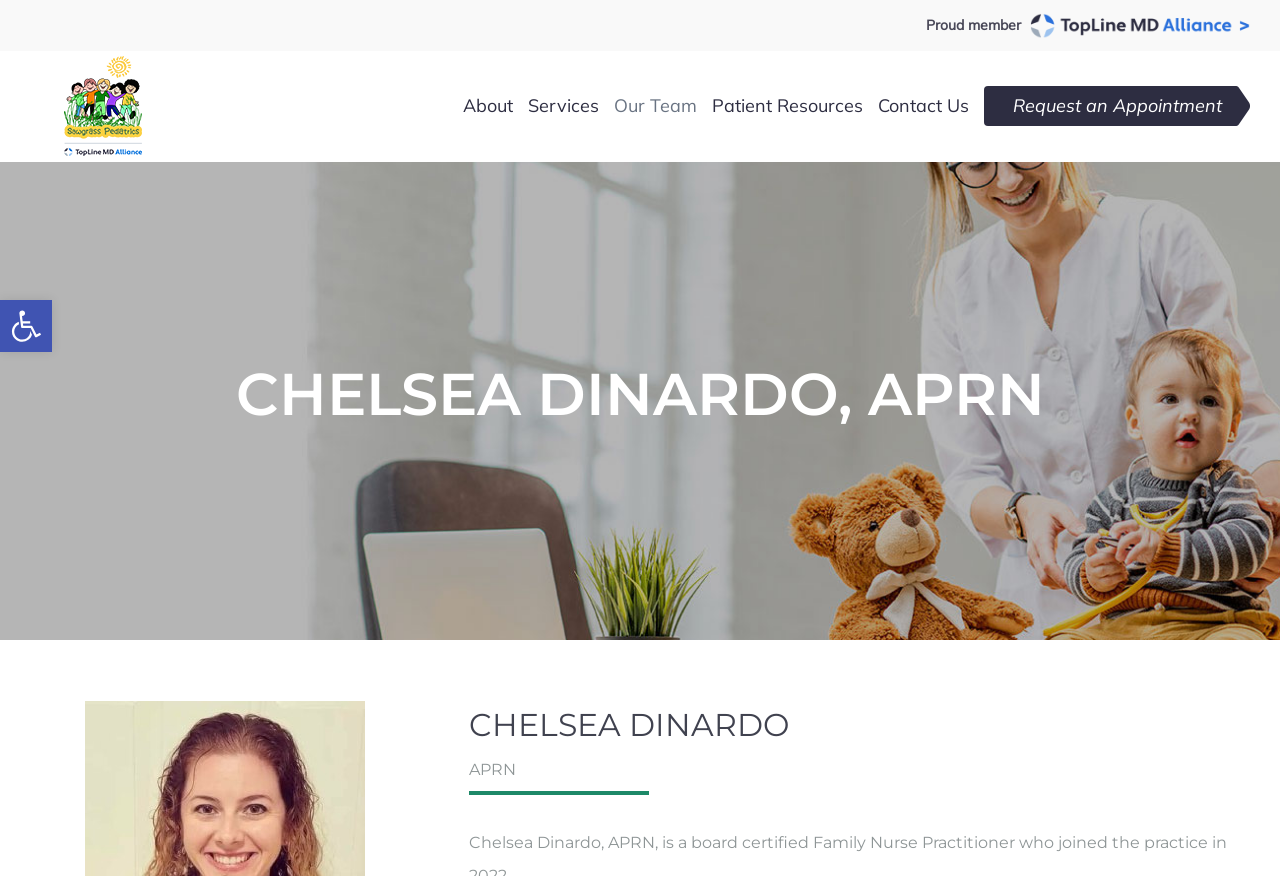Identify the bounding box of the HTML element described as: "About".

[0.362, 0.058, 0.401, 0.184]